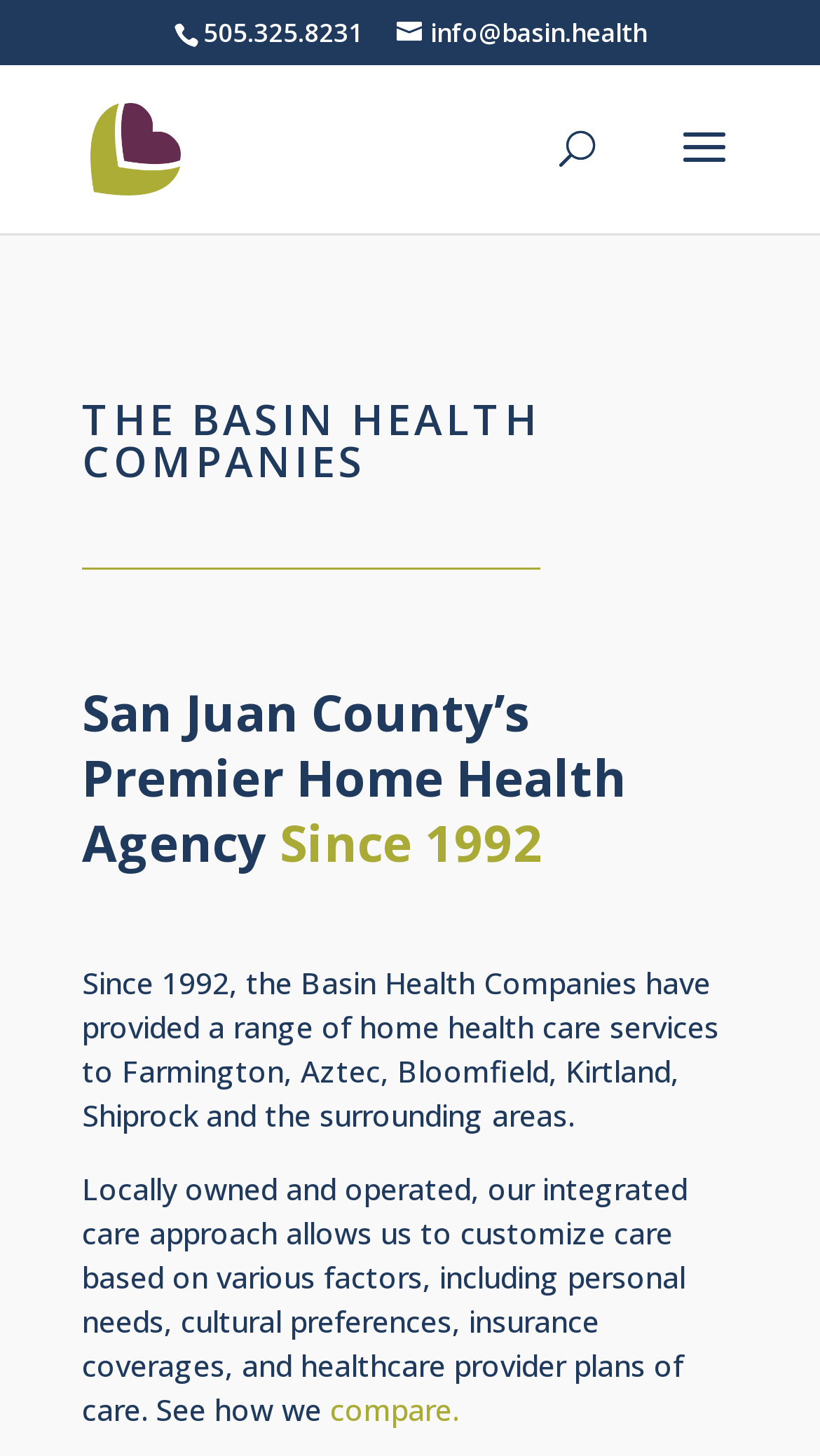Refer to the image and provide an in-depth answer to the question:
What areas do Basin Health Companies serve?

I found this information by reading the StaticText element which mentions the areas served by Basin Health Companies.